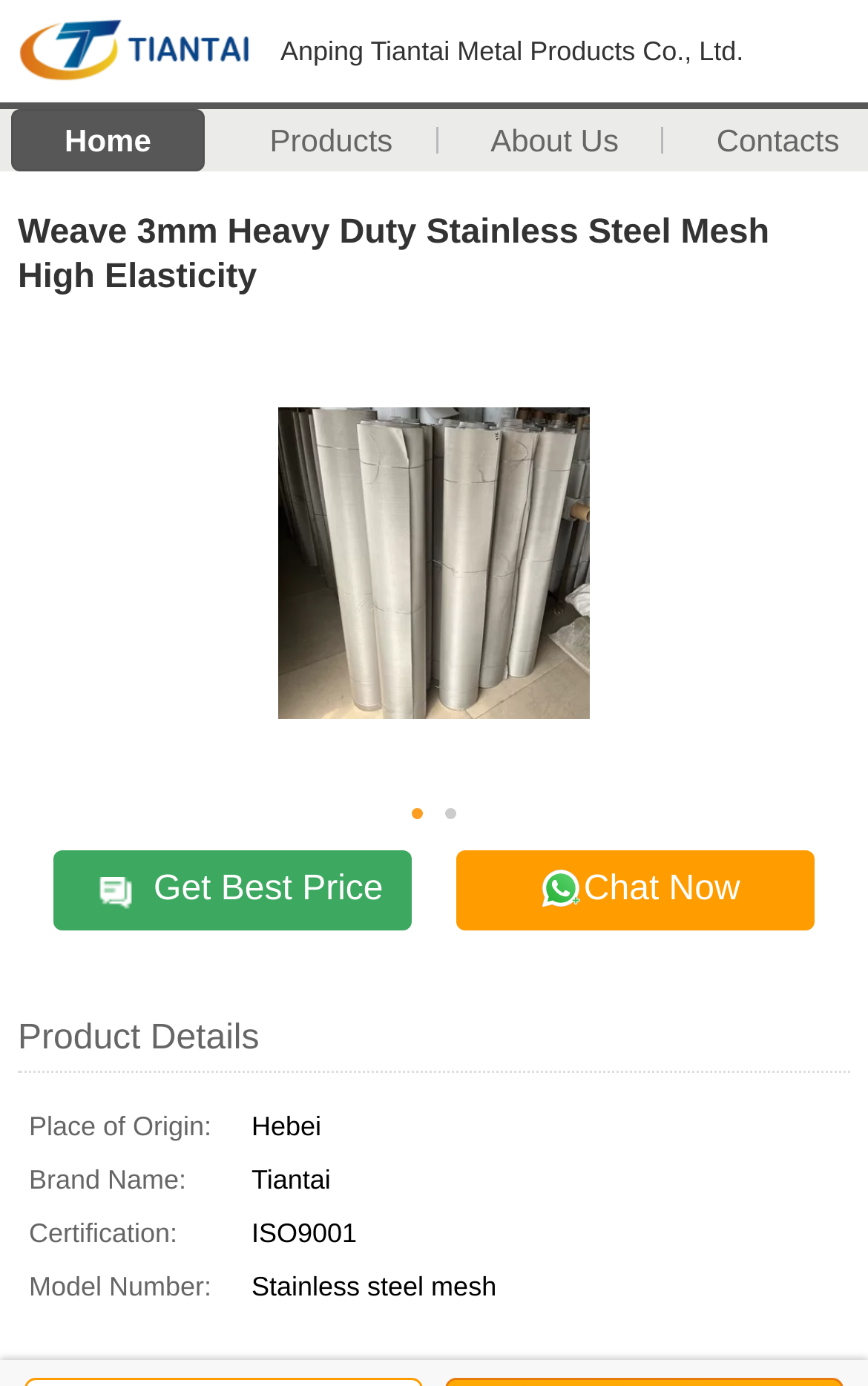What is the company name?
Answer the question with a single word or phrase, referring to the image.

Anping Tiantai Metal Products Co., Ltd.